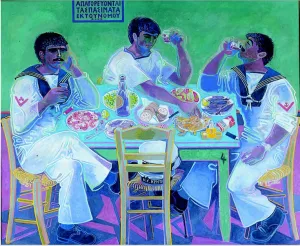Illustrate the image with a detailed and descriptive caption.

The image titled "Still Life with Three Sailors" (1980–85) by John Craxton captures a vibrant scene featuring three Greek sailors enjoying a lively meal. The composition showcases the sailors clad in traditional white outfits, complete with bristling moustaches, seated around a lively dining table. The sailors are engaged in a shared moment, raising drinks amidst an array of colorful seafood dishes. The backdrop pulsates with bright colors, accentuating the jovial atmosphere of the gathering. This artwork illustrates Craxton's unique blend of kitsch and emotion, reflecting on themes of camaraderie and shared experiences in a whimsical yet poignant manner. It is part of a private collection and is displayed with a lemon-yellow wall that enhances the painting's vivid colors.